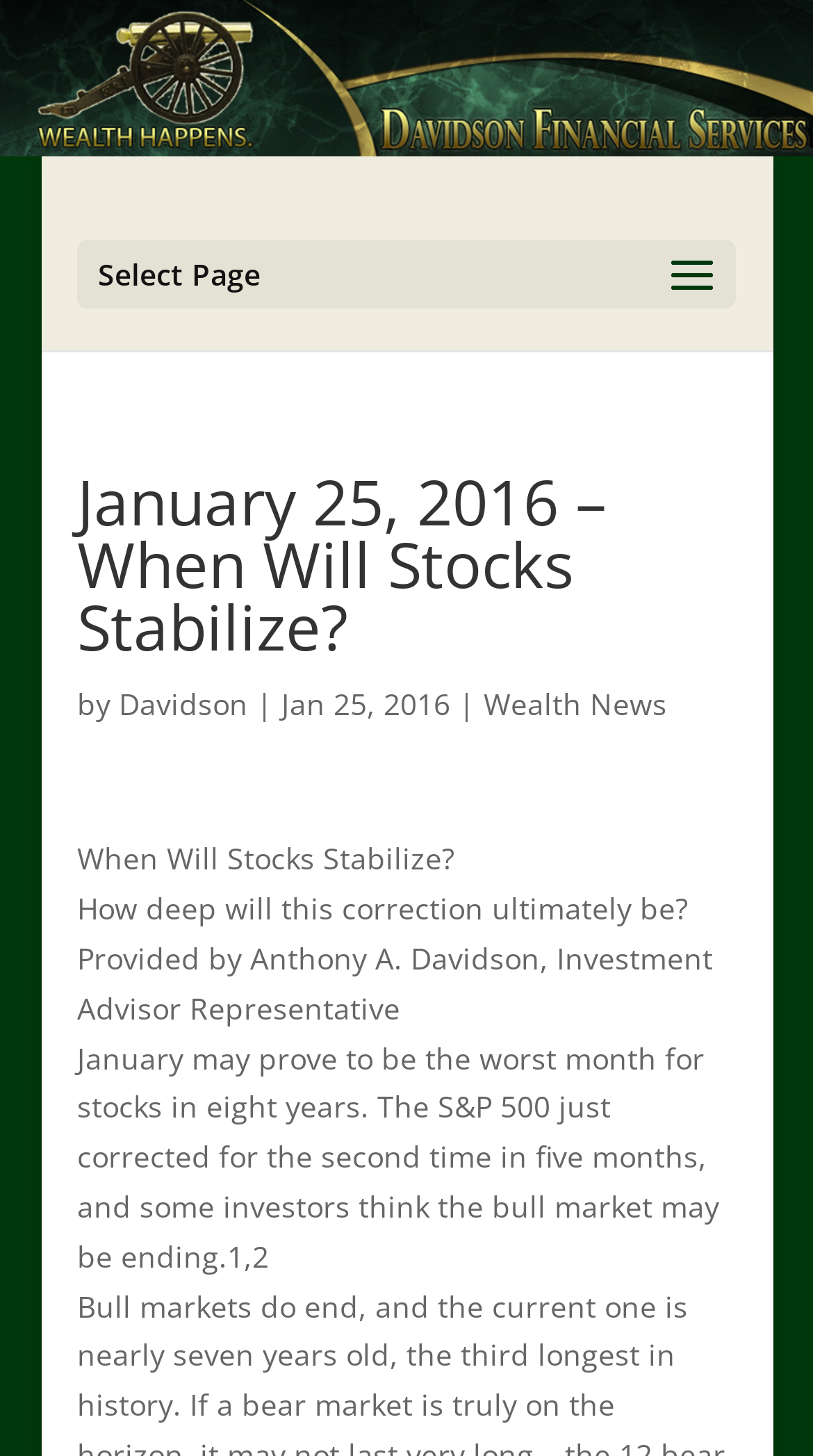Identify the bounding box for the UI element described as: "Twitter". Ensure the coordinates are four float numbers between 0 and 1, formatted as [left, top, right, bottom].

None